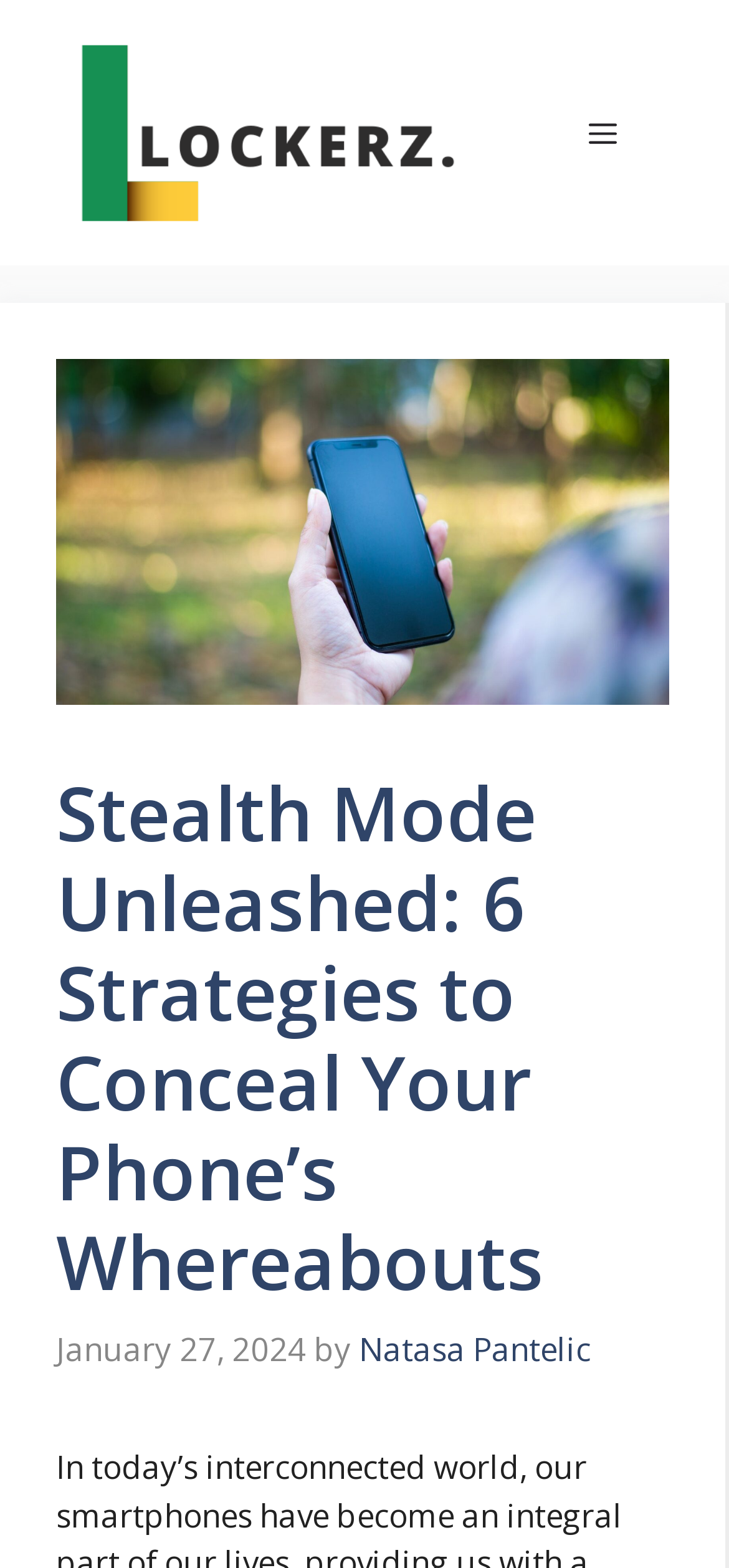Use a single word or phrase to answer the question: 
Who is the author of the article?

Natasa Pantelic